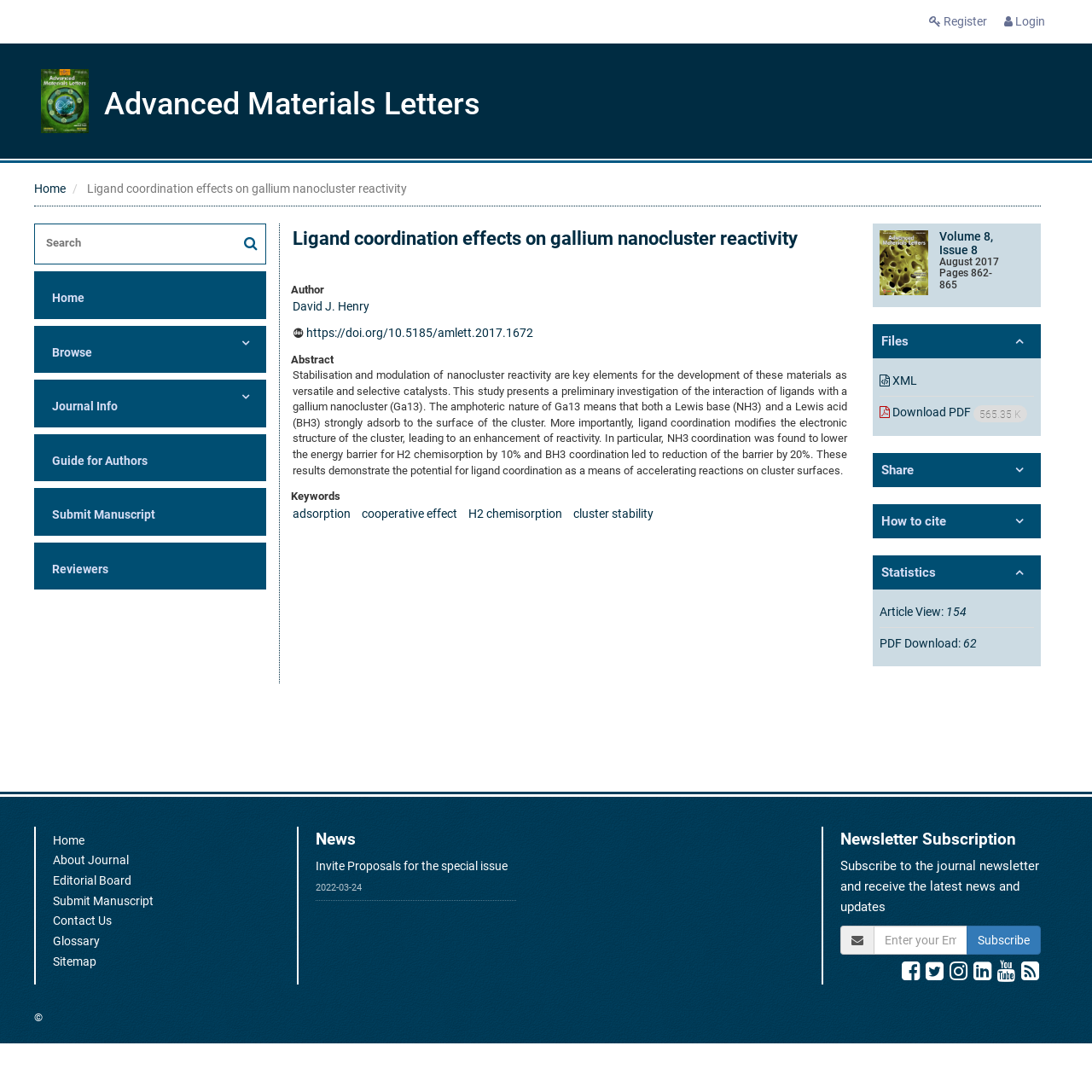Determine the bounding box coordinates of the clickable region to follow the instruction: "View article abstract".

[0.268, 0.338, 0.776, 0.436]